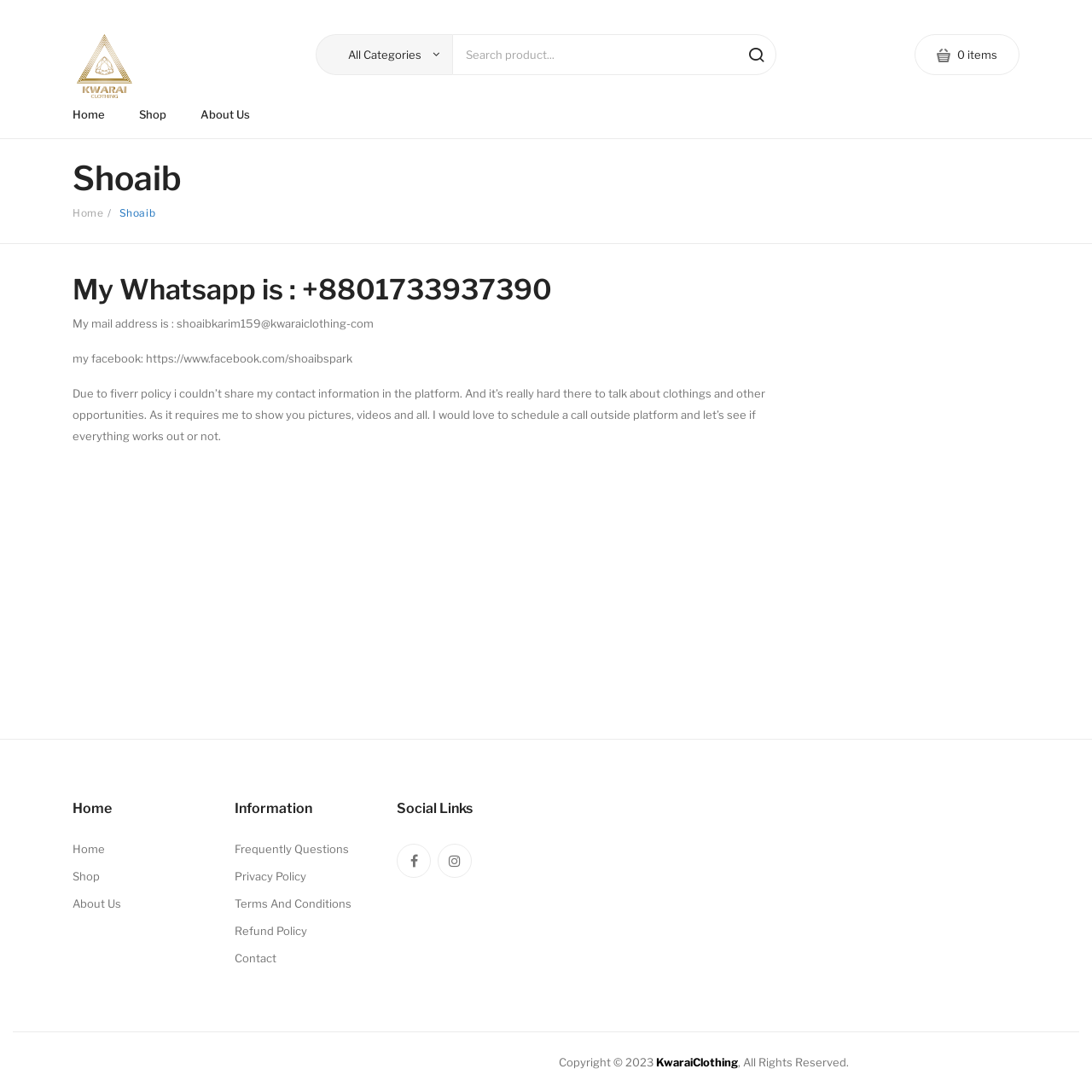Determine the bounding box coordinates of the clickable region to follow the instruction: "Contact through Whatsapp".

[0.066, 0.249, 0.711, 0.283]